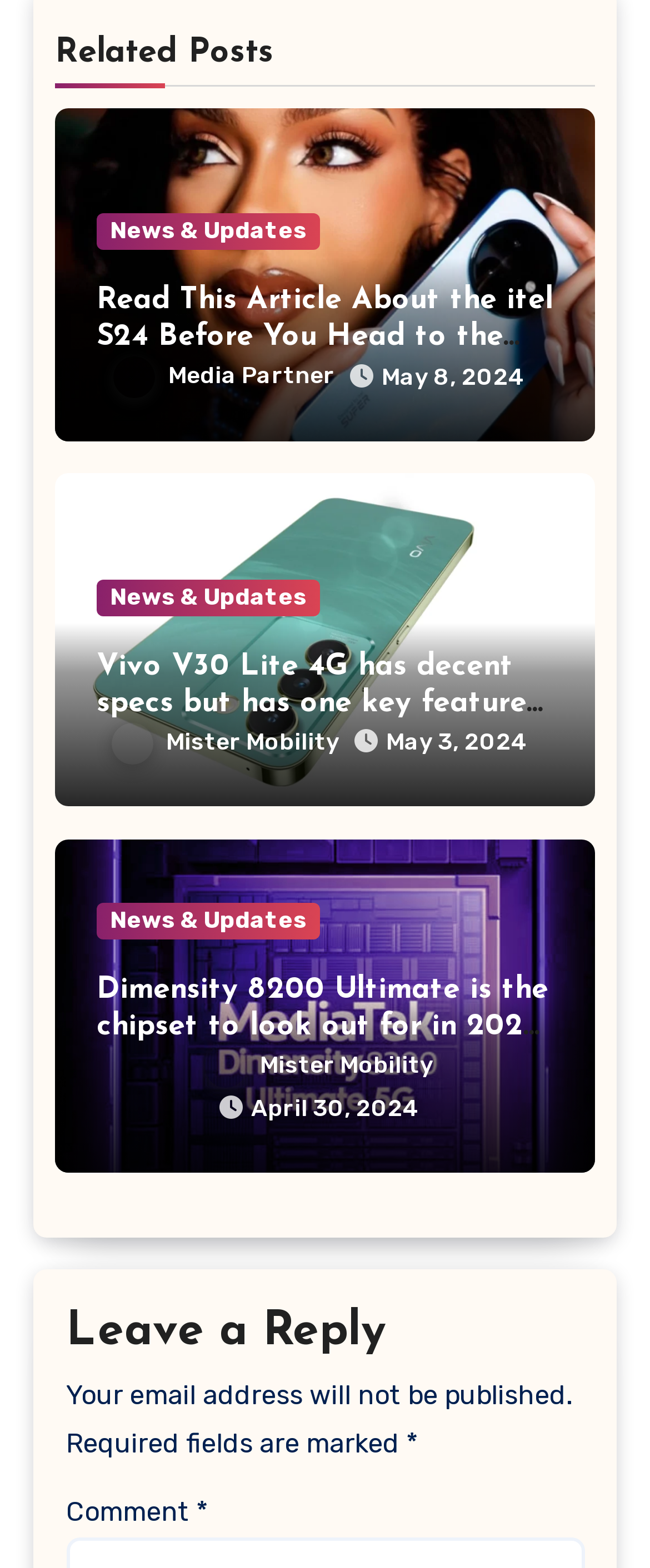Refer to the image and provide a thorough answer to this question:
How many authors are mentioned on this page?

I counted the number of unique authors mentioned, which are 'Media Partner' and 'Mister Mobility'. There are two of them.